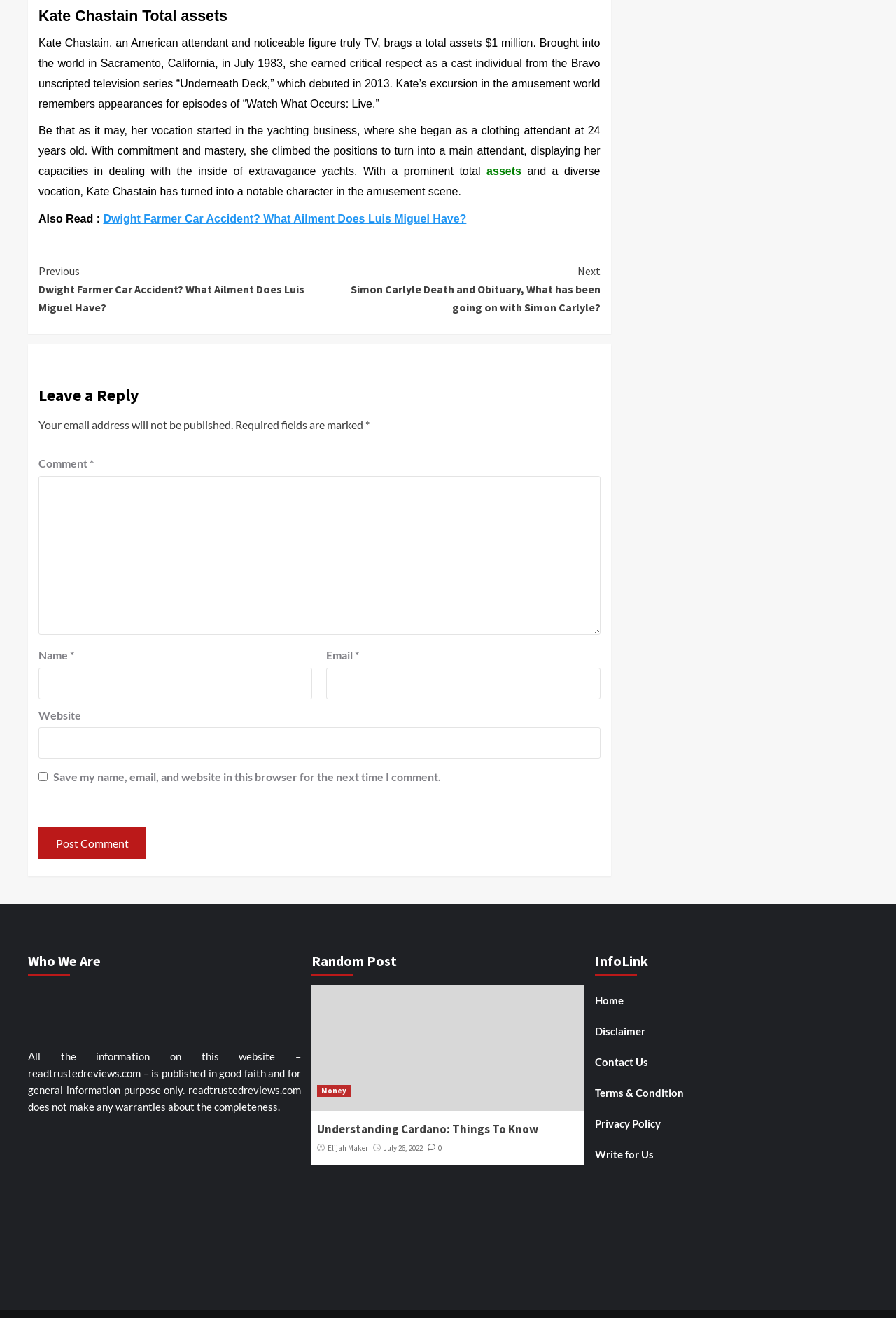Find the bounding box coordinates of the element you need to click on to perform this action: 'Click the 'Next' link'. The coordinates should be represented by four float values between 0 and 1, in the format [left, top, right, bottom].

[0.356, 0.199, 0.67, 0.24]